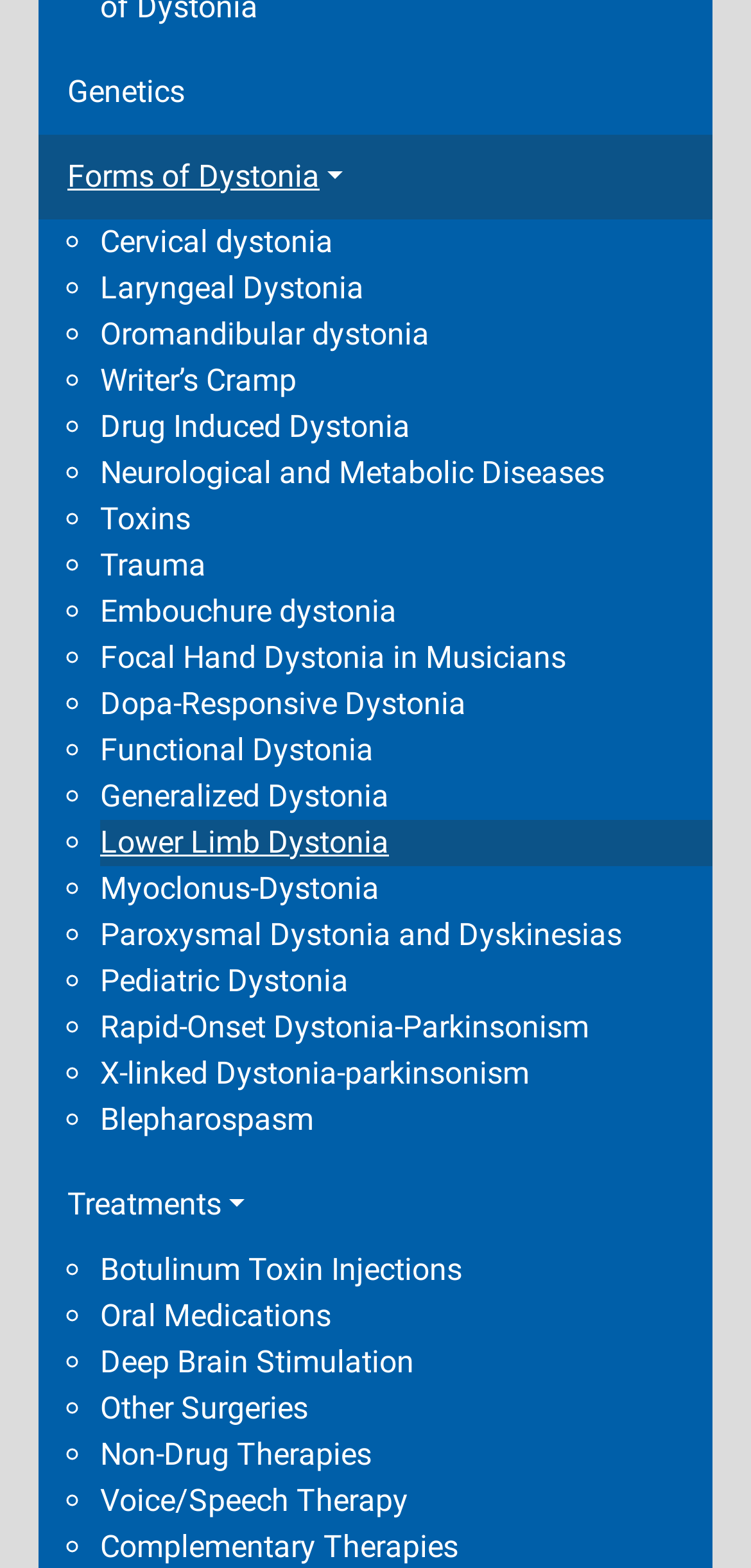Please determine the bounding box coordinates of the element's region to click in order to carry out the following instruction: "Click on Genetics". The coordinates should be four float numbers between 0 and 1, i.e., [left, top, right, bottom].

[0.051, 0.032, 0.949, 0.086]